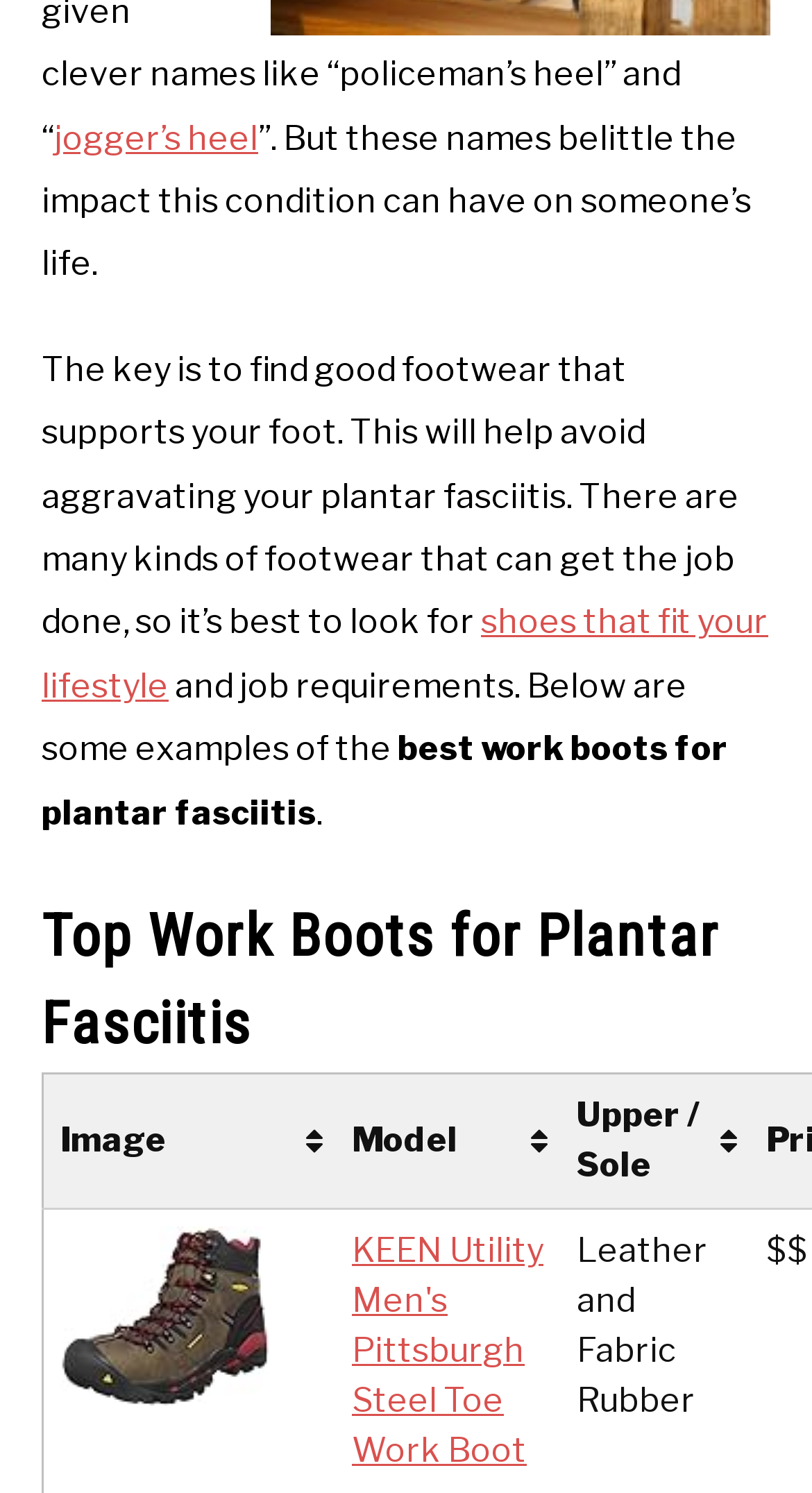Using the webpage screenshot, find the UI element described by shoes that fit your lifestyle. Provide the bounding box coordinates in the format (top-left x, top-left y, bottom-right x, bottom-right y), ensuring all values are floating point numbers between 0 and 1.

[0.051, 0.404, 0.946, 0.472]